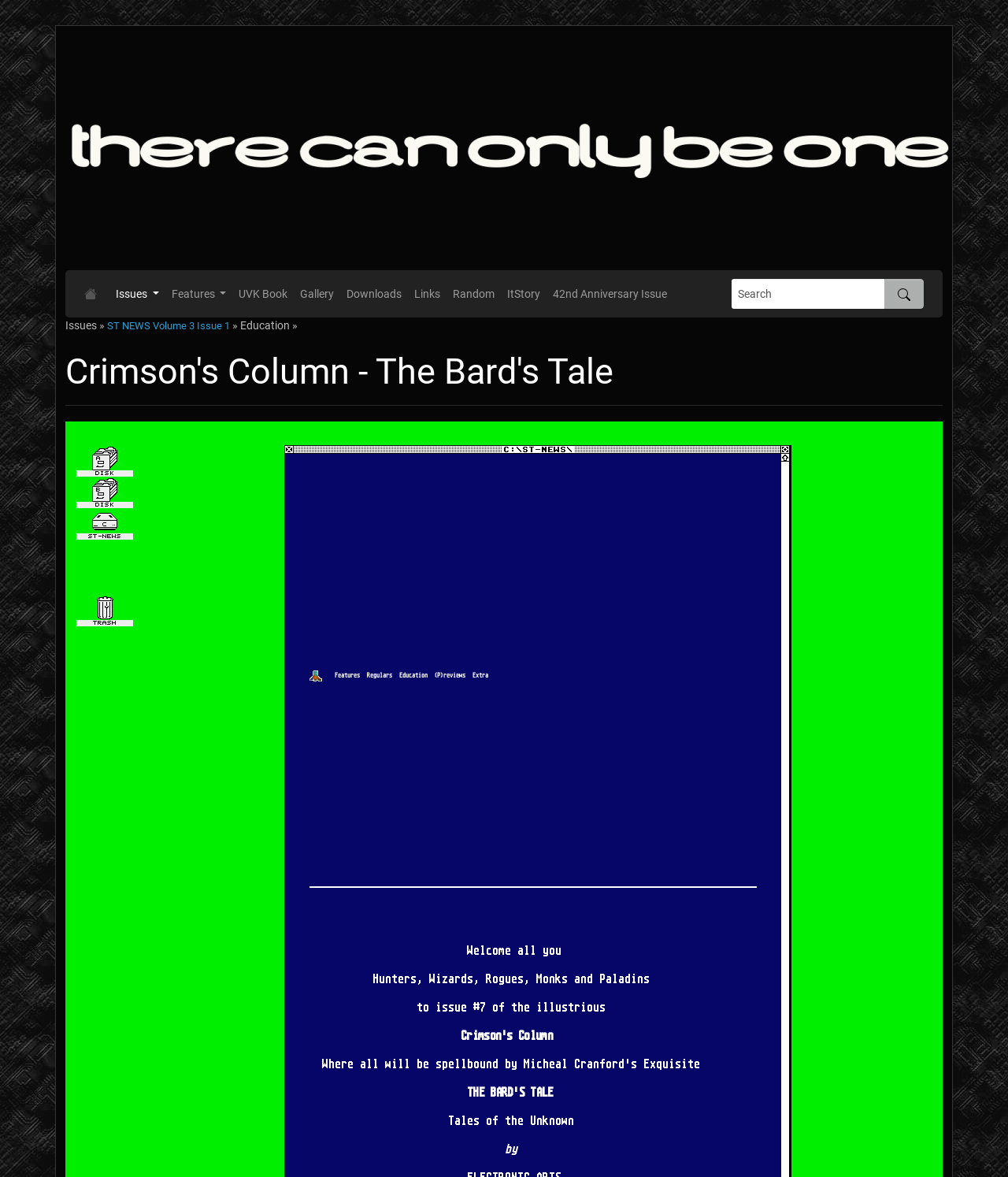What is the name of the Half-Elven man mentioned in the article?
Answer with a single word or phrase, using the screenshot for reference.

Tender